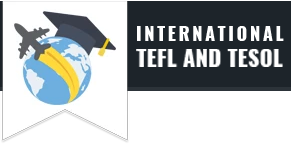What does the globe in the logo represent?
Using the details shown in the screenshot, provide a comprehensive answer to the question.

The globe in the logo is a symbol that represents a worldwide reach. It suggests that the organization has a global presence and is involved in education and travel opportunities on a global scale.